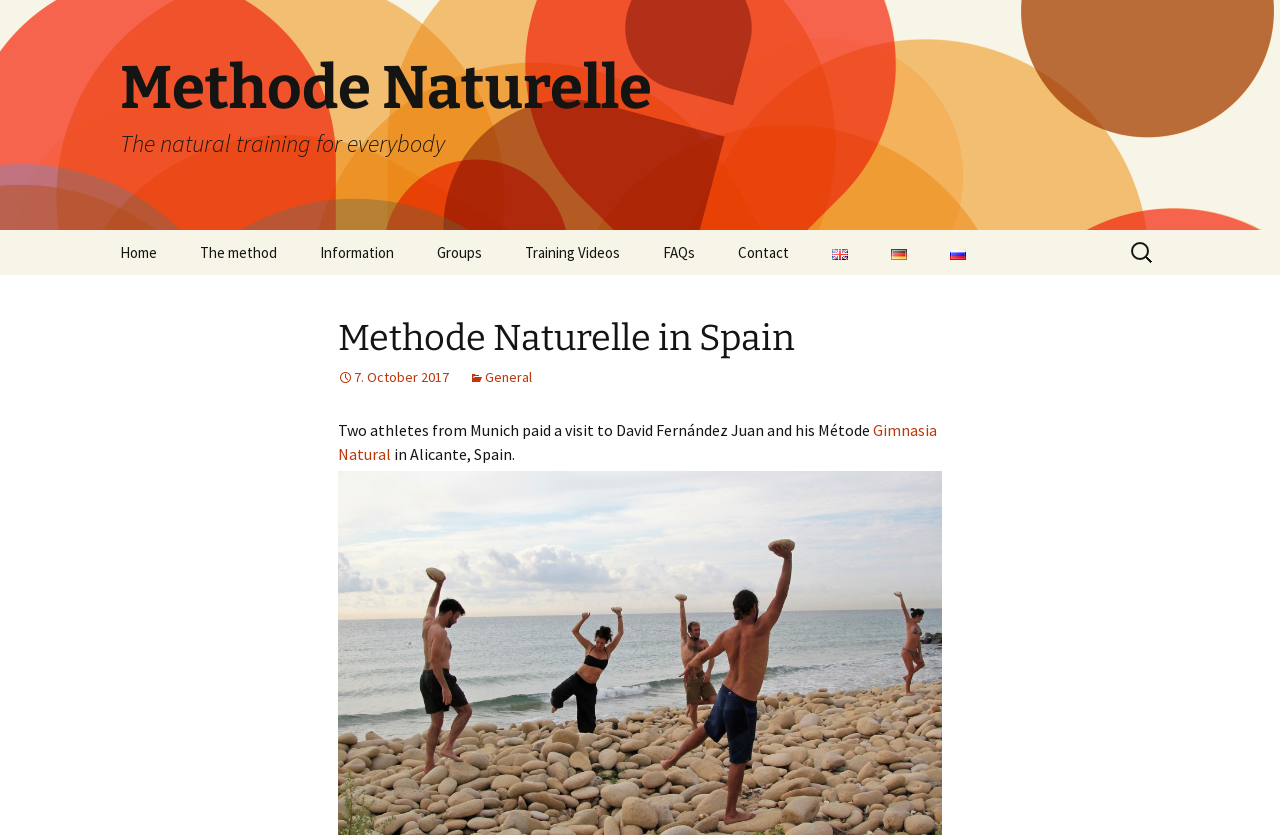Locate the bounding box coordinates of the segment that needs to be clicked to meet this instruction: "Search for something".

[0.88, 0.277, 0.906, 0.328]